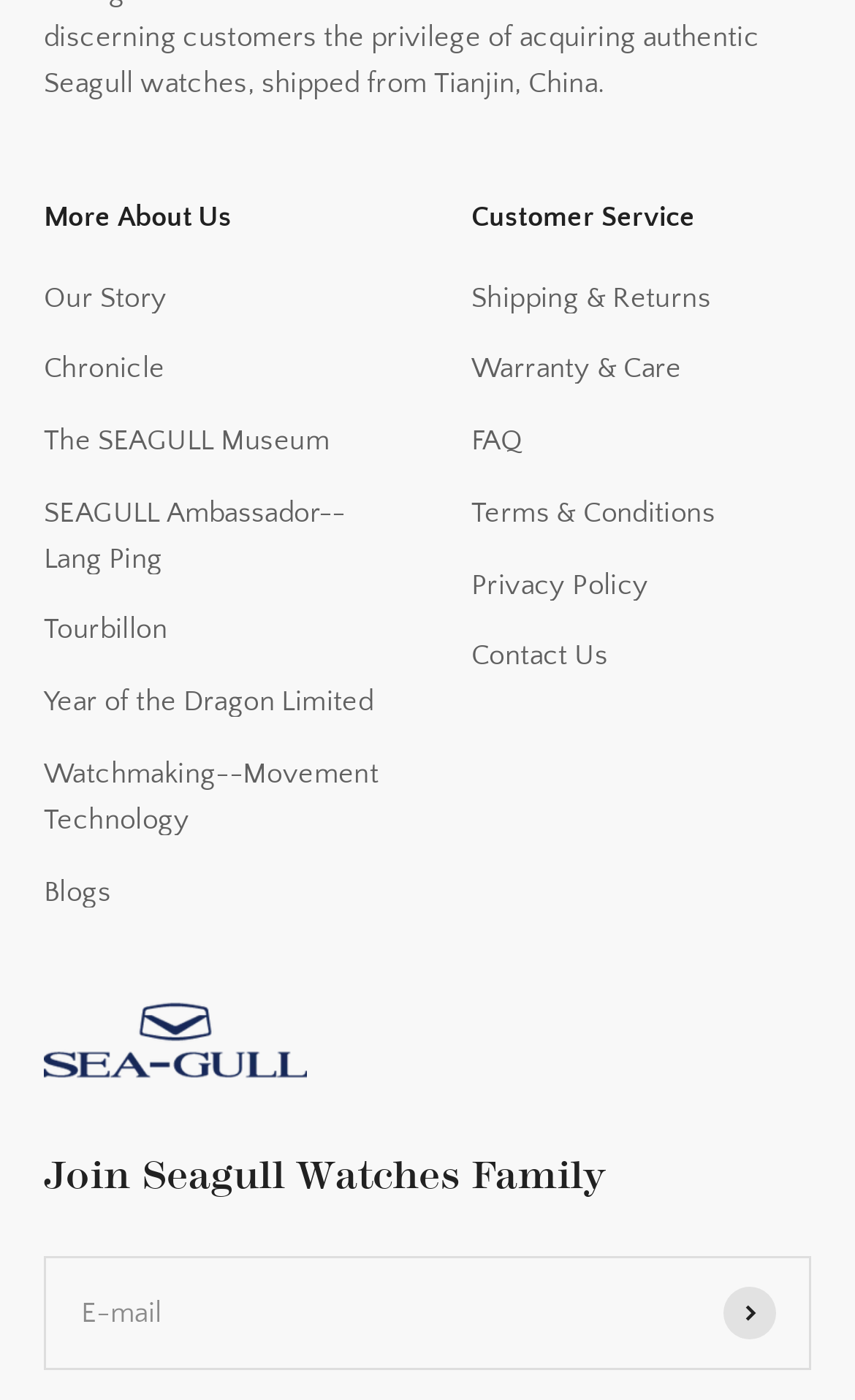Locate the bounding box coordinates of the clickable area to execute the instruction: "Visit Vol. 3 | Senior Scoop November 2023". Provide the coordinates as four float numbers between 0 and 1, represented as [left, top, right, bottom].

None